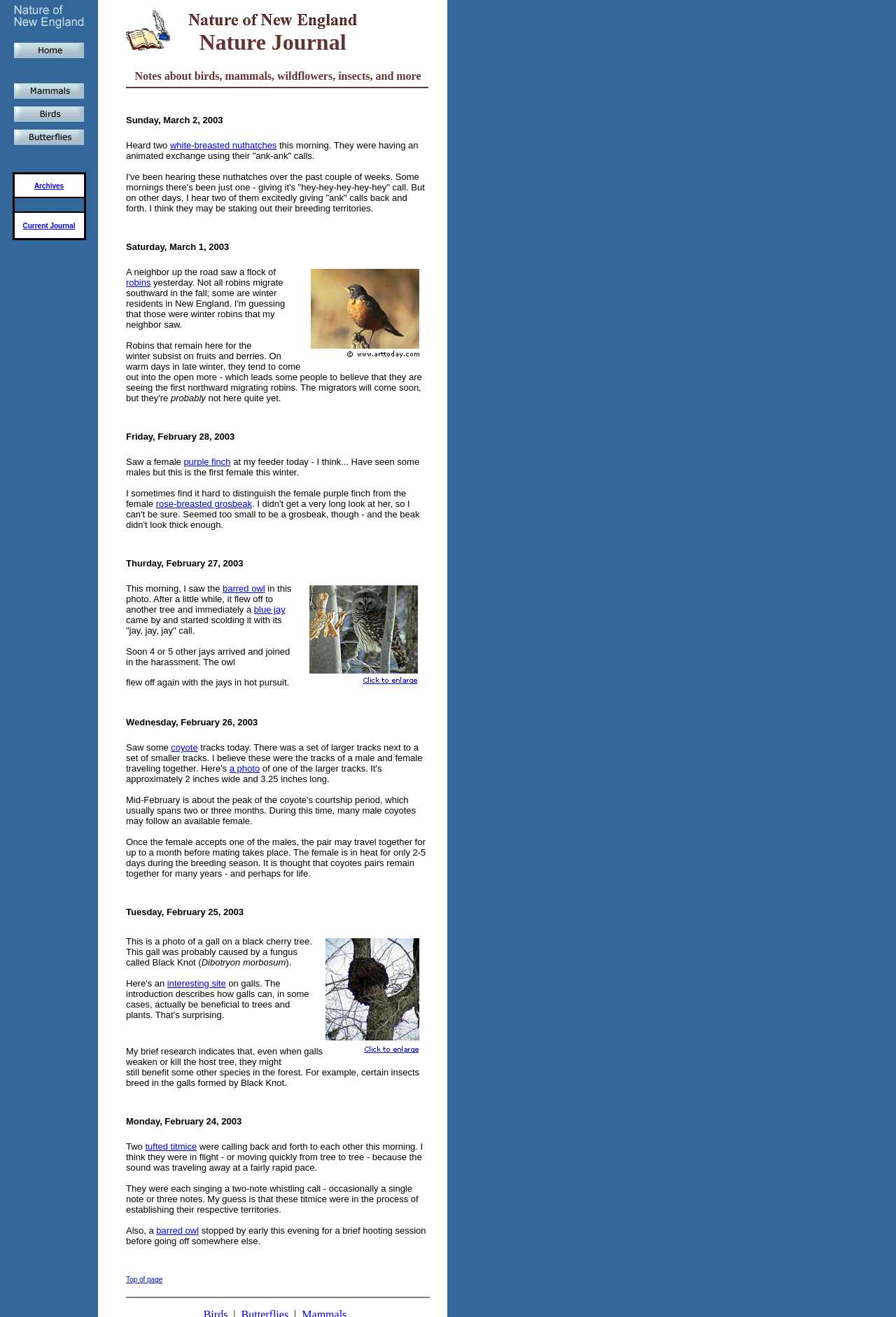Give a one-word or phrase response to the following question: What is the name of the journal?

Nature Journal